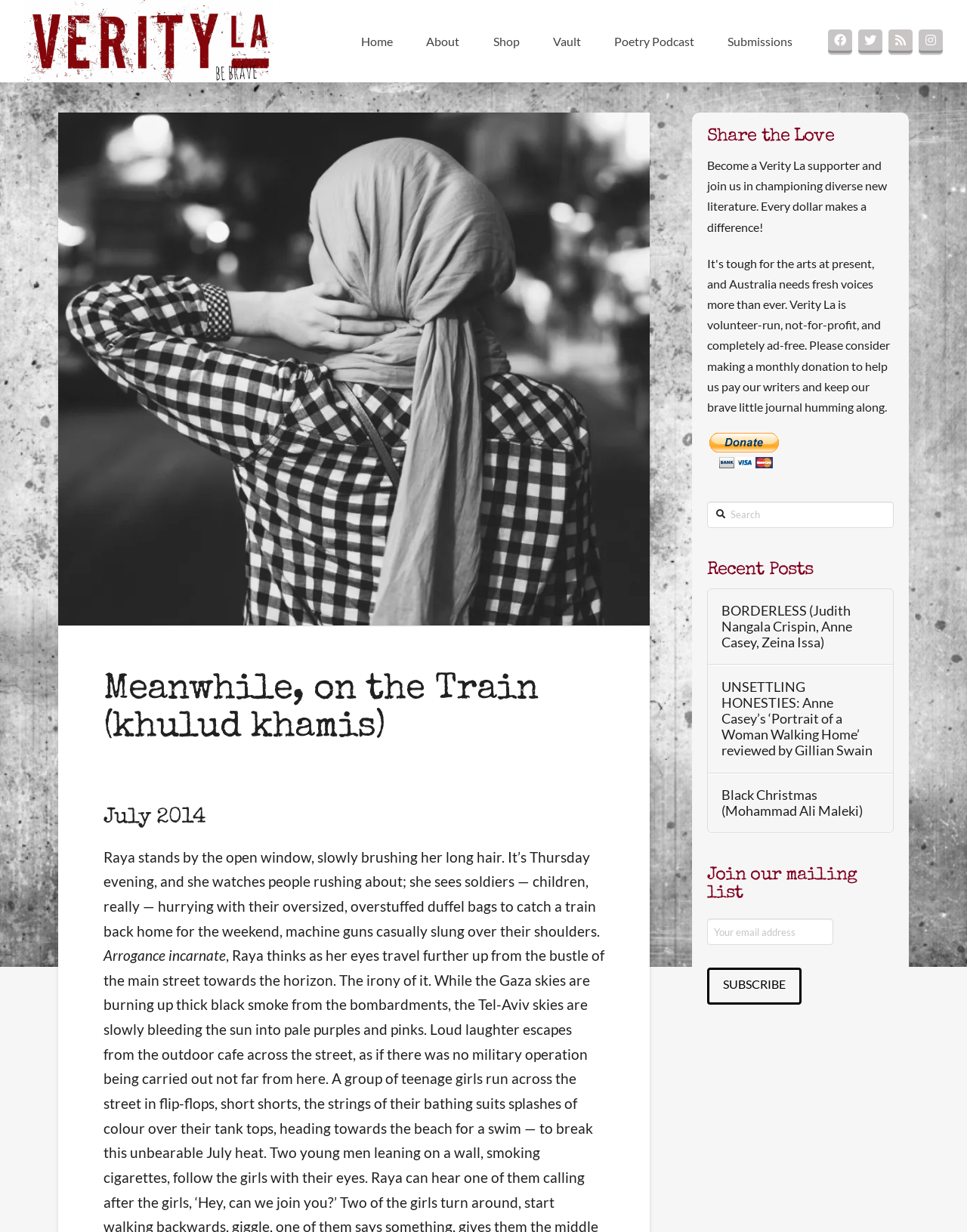Please find the bounding box for the UI component described as follows: "parent_node: Search name="s" placeholder="Search"".

[0.731, 0.407, 0.924, 0.428]